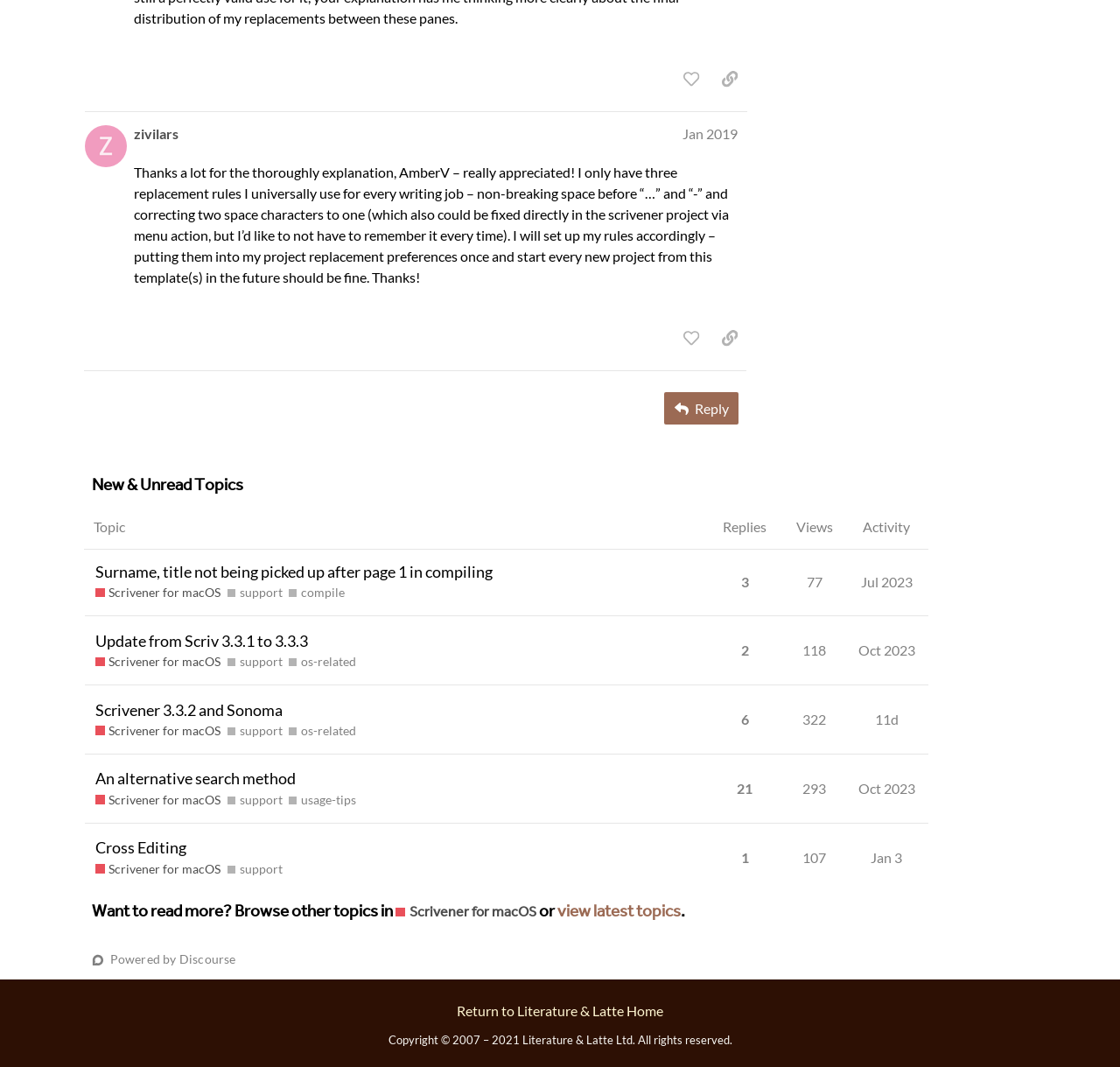Determine the bounding box coordinates of the clickable region to carry out the instruction: "sort topics by replies".

[0.634, 0.474, 0.696, 0.515]